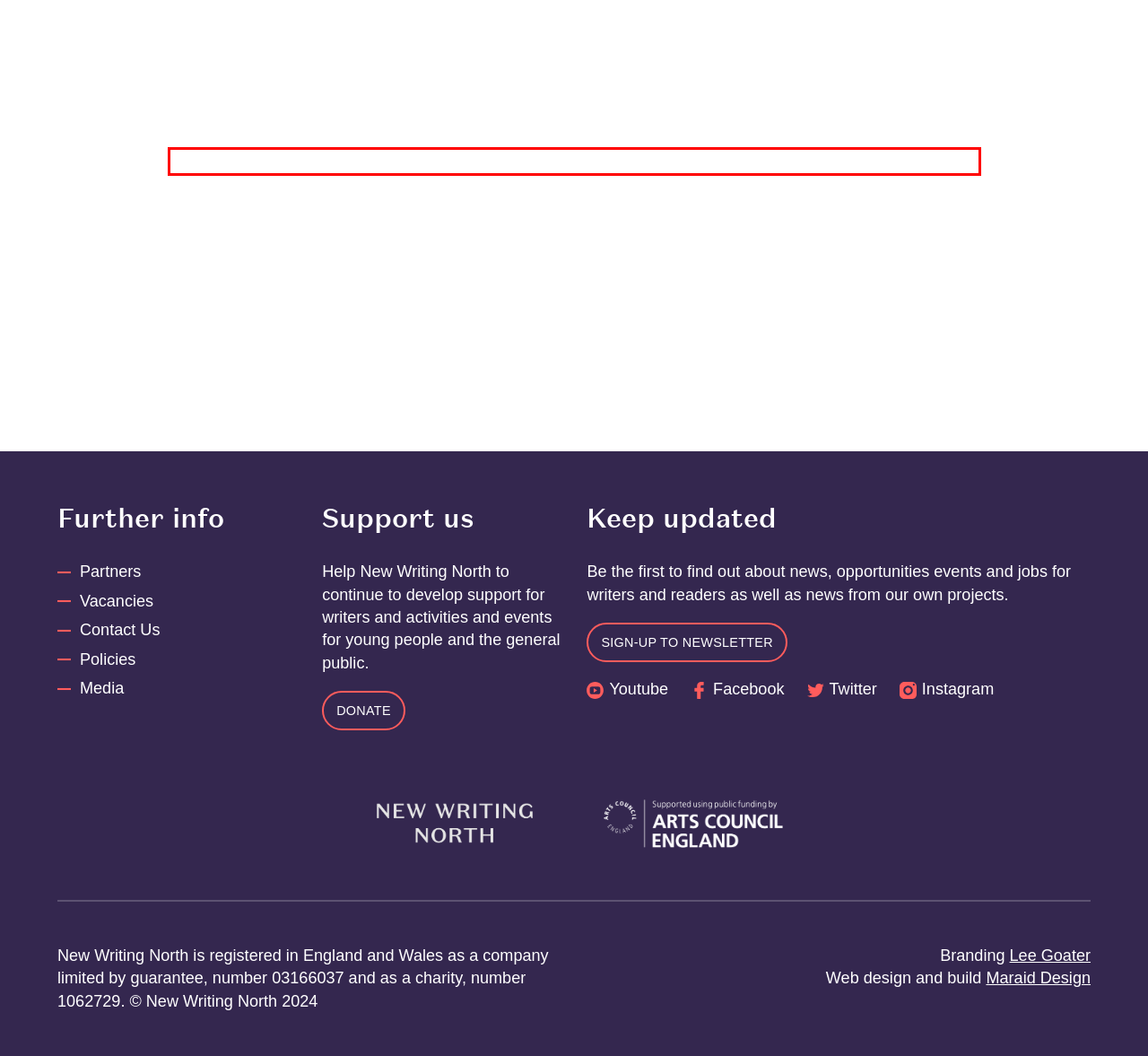Analyze the screenshot of the webpage and extract the text from the UI element that is inside the red bounding box.

The proposal must be for an original piece of work, though it may be based on an existing piece of writing.